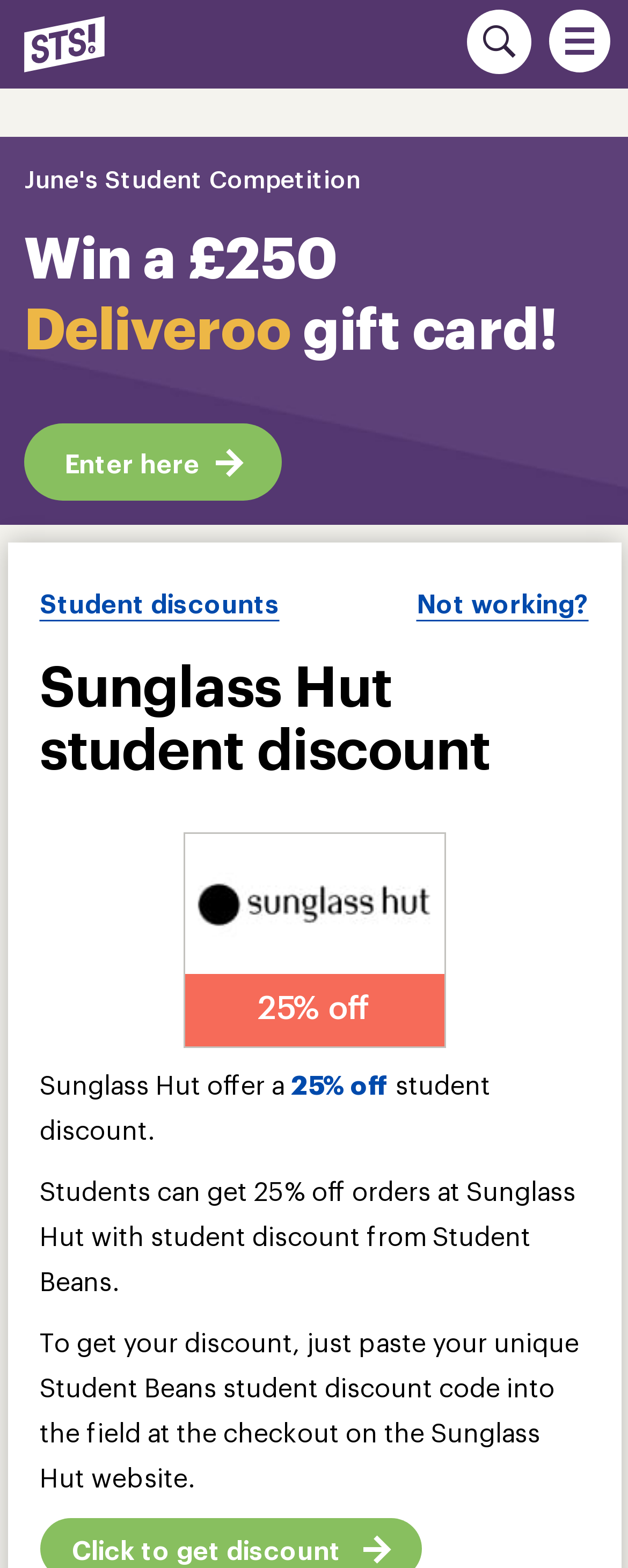Use a single word or phrase to answer the question: 
What is the logo of Sunglass Hut?

sunglass hut logo